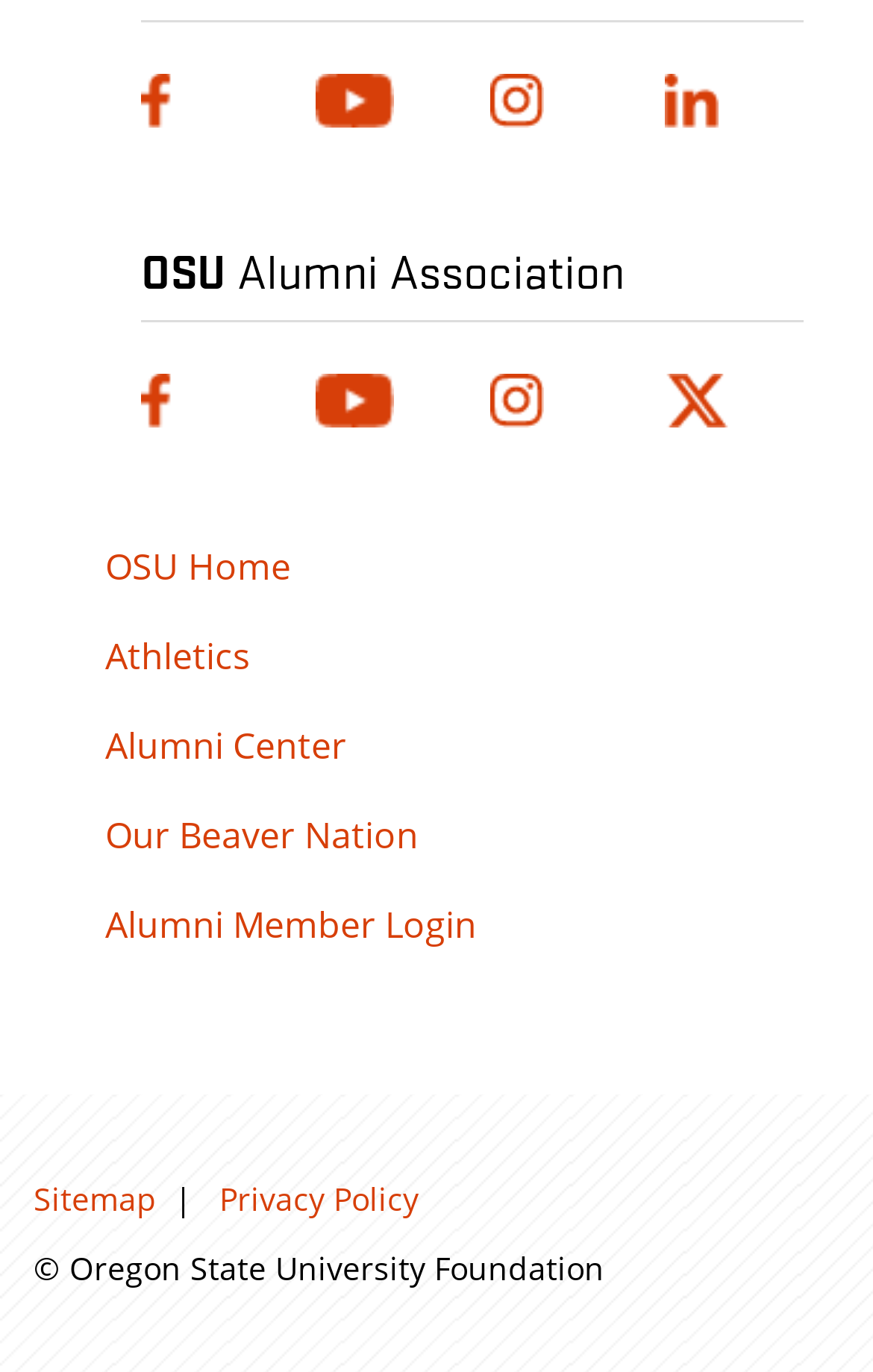Could you specify the bounding box coordinates for the clickable section to complete the following instruction: "Check the Privacy Policy"?

[0.251, 0.859, 0.479, 0.89]